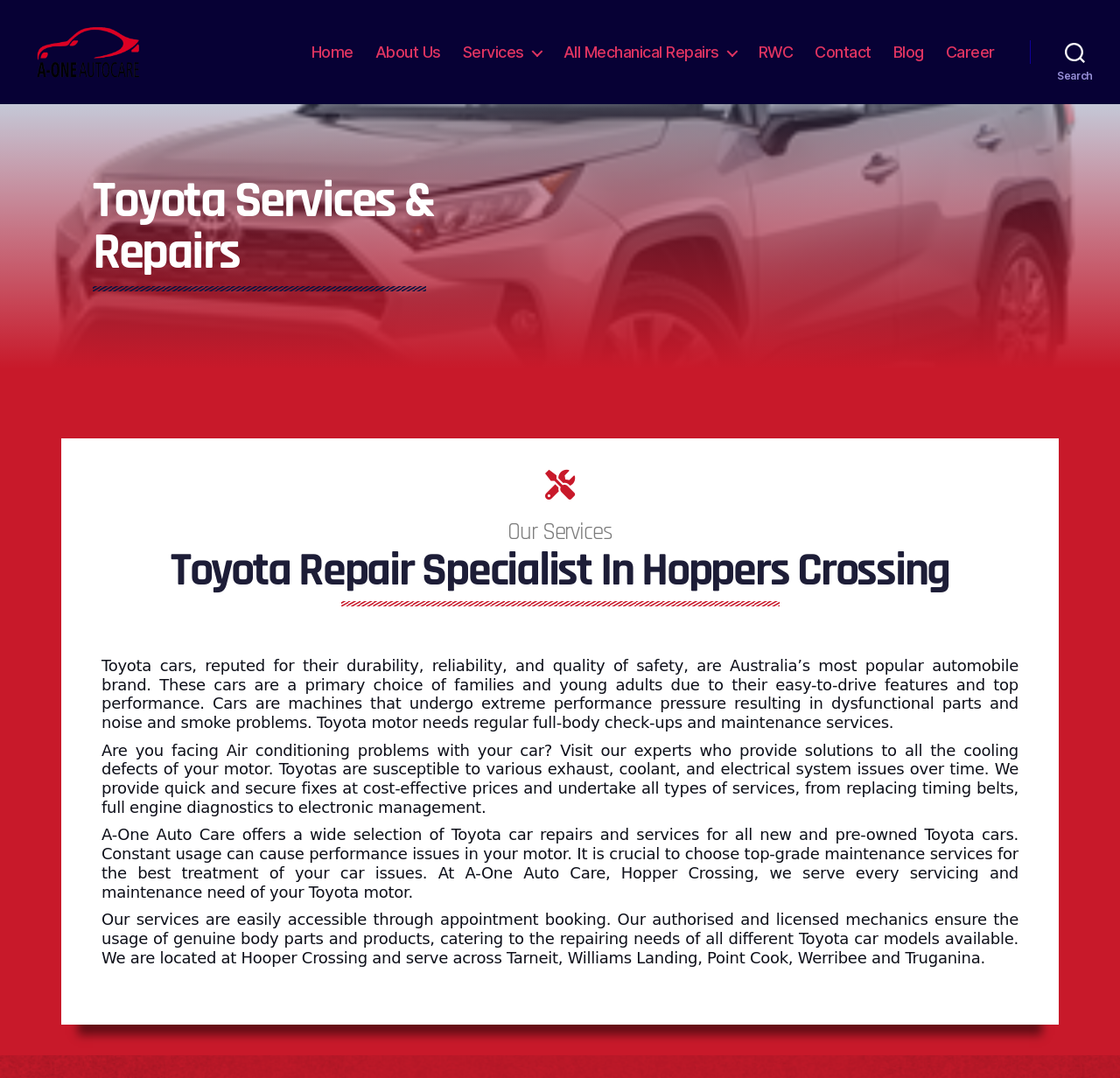Bounding box coordinates should be in the format (top-left x, top-left y, bottom-right x, bottom-right y) and all values should be floating point numbers between 0 and 1. Determine the bounding box coordinate for the UI element described as: Services

[0.413, 0.05, 0.484, 0.068]